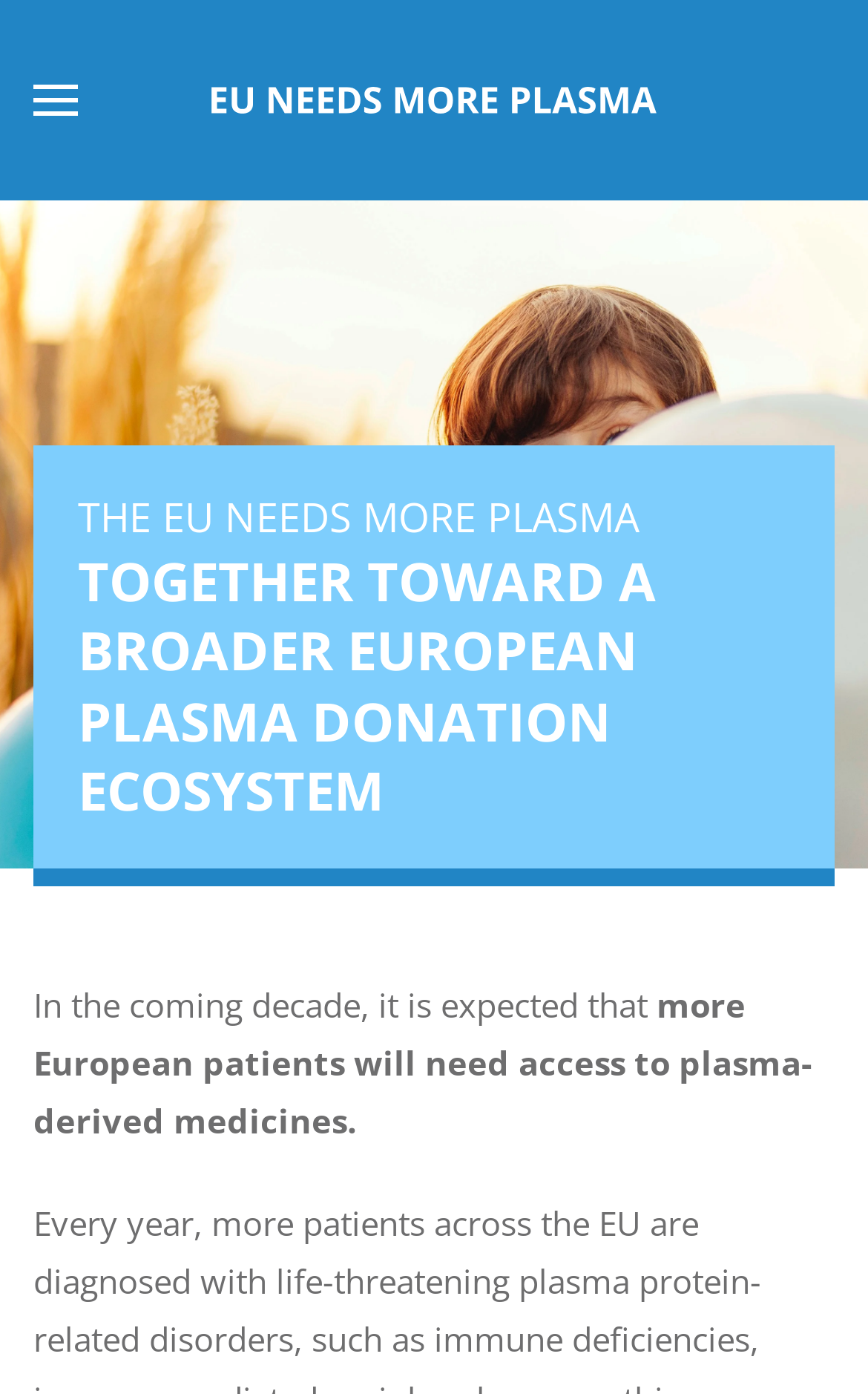Identify the headline of the webpage and generate its text content.

TOGETHER TOWARD A BROADER EUROPEAN PLASMA DONATION ECOSYSTEM